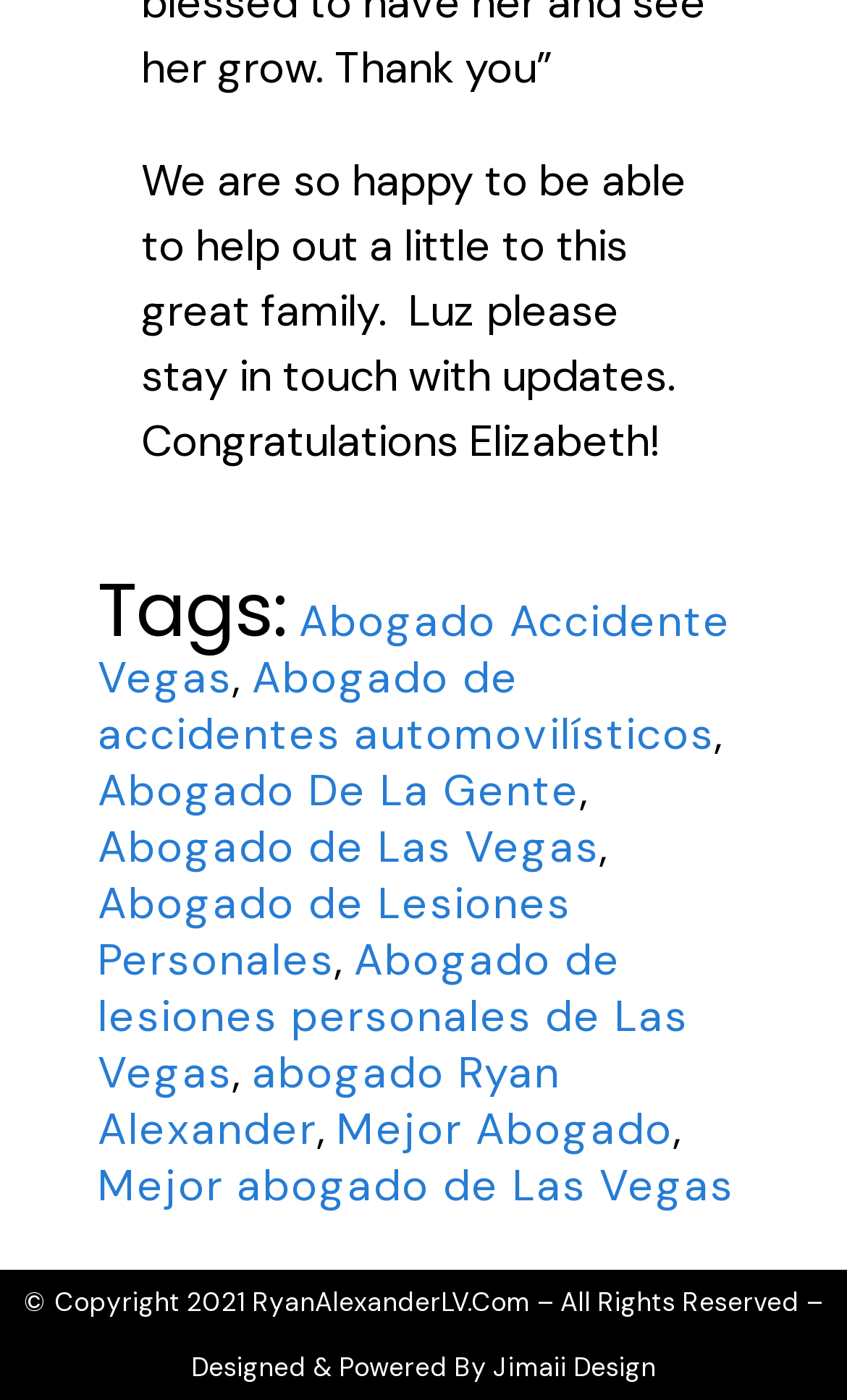Determine the bounding box coordinates of the clickable element necessary to fulfill the instruction: "Explore the page of 'Mejor Abogado'". Provide the coordinates as four float numbers within the 0 to 1 range, i.e., [left, top, right, bottom].

[0.397, 0.786, 0.795, 0.826]